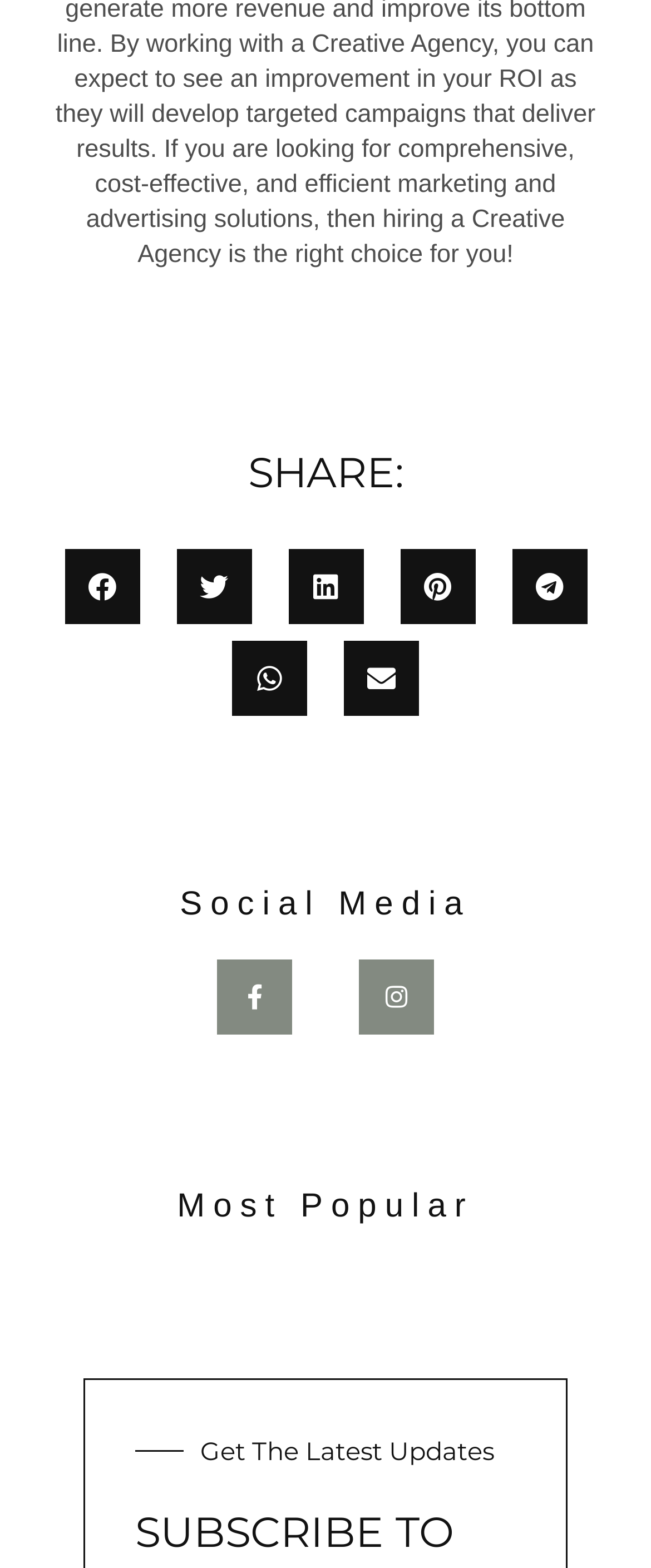Please identify the bounding box coordinates of the element I should click to complete this instruction: 'Share on LinkedIn'. The coordinates should be given as four float numbers between 0 and 1, like this: [left, top, right, bottom].

[0.442, 0.351, 0.558, 0.398]